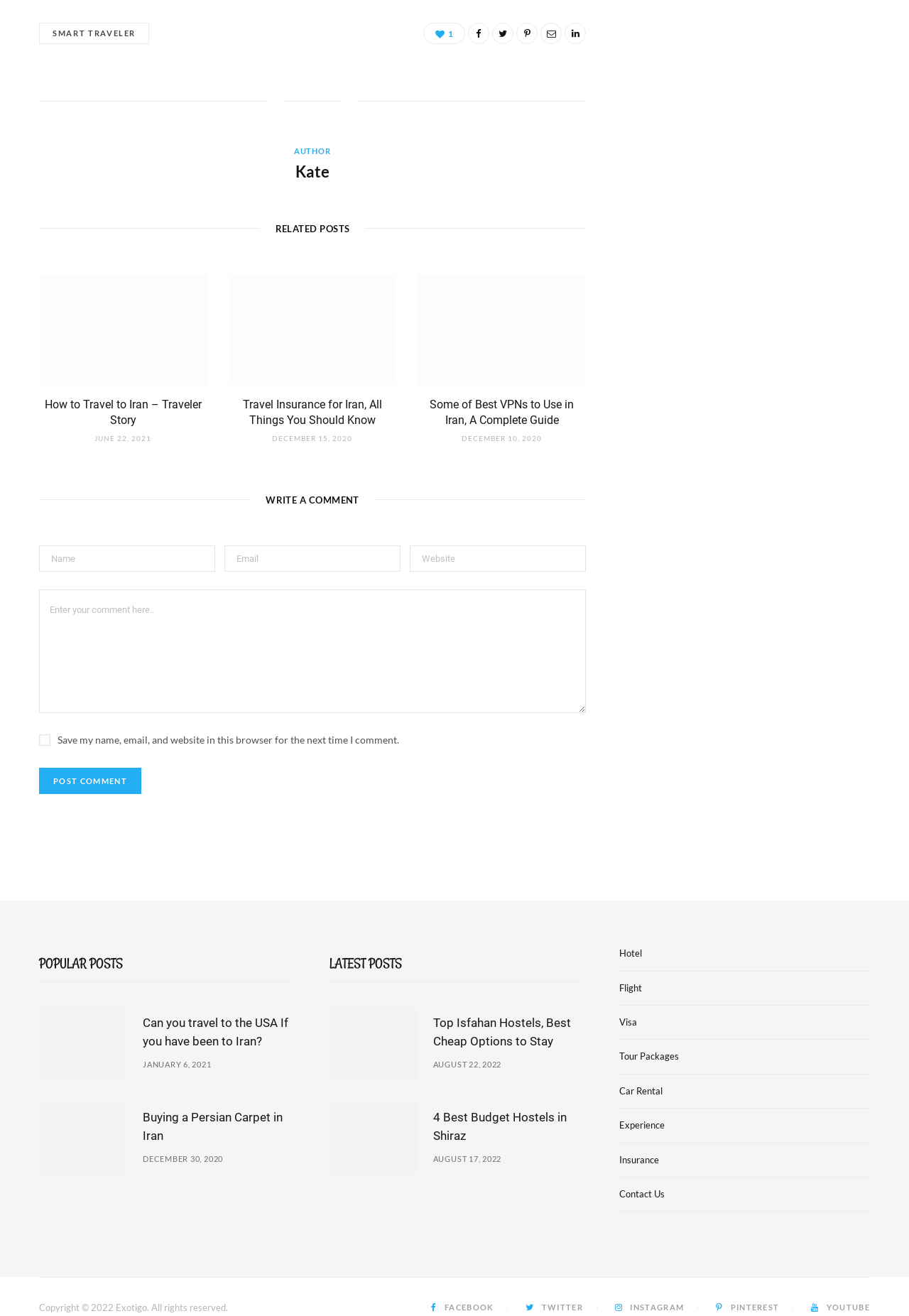Identify the bounding box coordinates of the area that should be clicked in order to complete the given instruction: "Check the 'RELATED POSTS'". The bounding box coordinates should be four float numbers between 0 and 1, i.e., [left, top, right, bottom].

[0.043, 0.166, 0.645, 0.181]